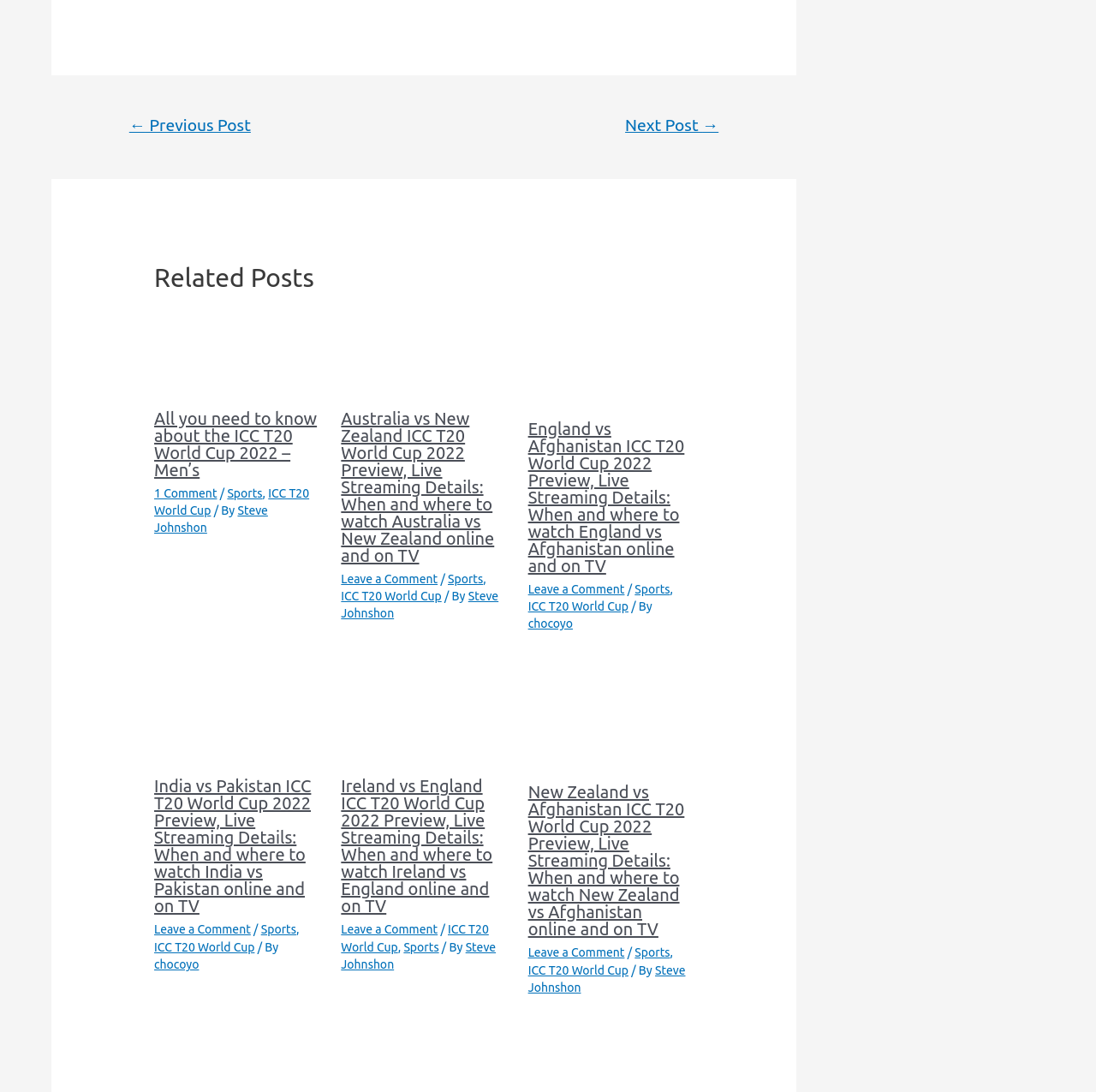Utilize the details in the image to thoroughly answer the following question: How many articles are on this webpage?

By analyzing the webpage structure, I can see that there are four articles with distinct headings and content, each with its own image and links. This leads me to conclude that there are four articles on this webpage.